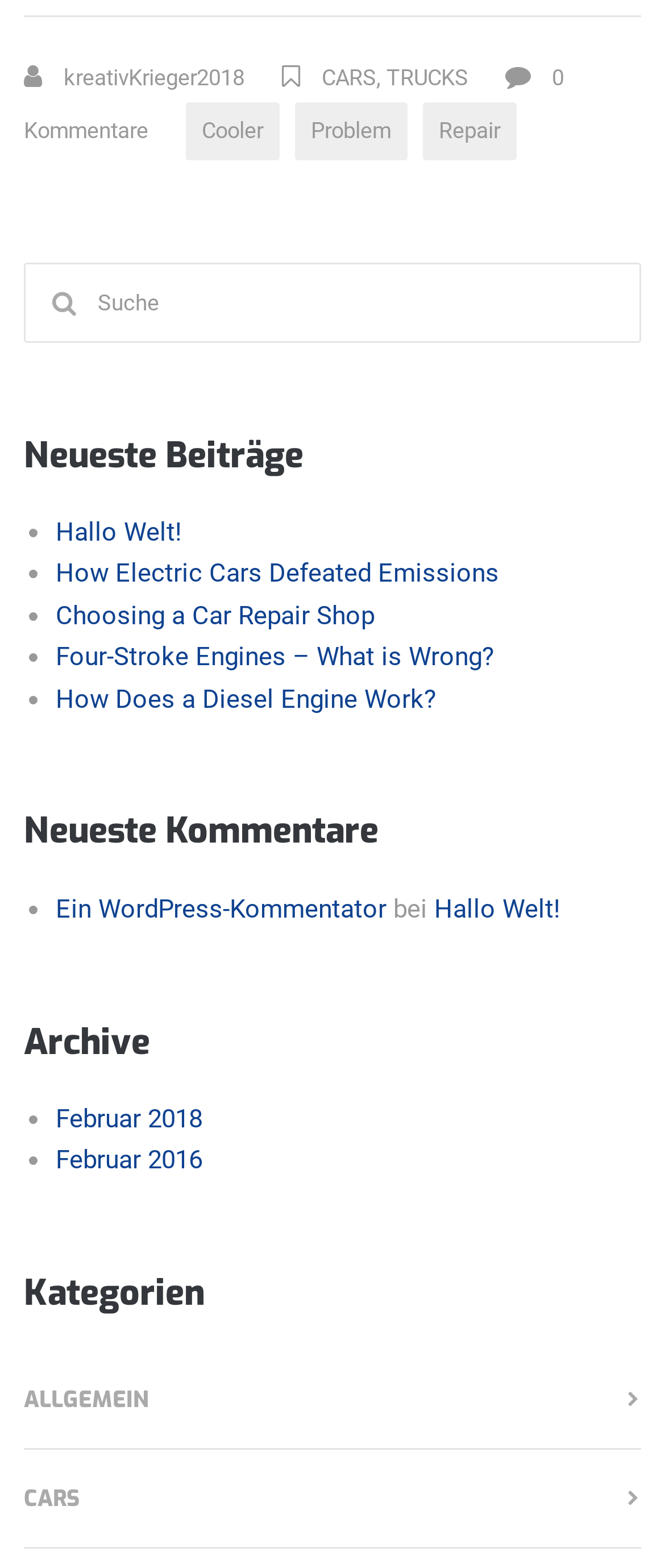Please find the bounding box coordinates of the clickable region needed to complete the following instruction: "Check latest comments". The bounding box coordinates must consist of four float numbers between 0 and 1, i.e., [left, top, right, bottom].

[0.036, 0.517, 0.964, 0.544]